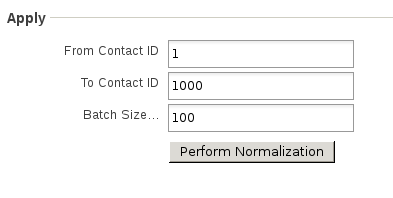What is the goal of the larger framework?
Using the image as a reference, deliver a detailed and thorough answer to the question.

The larger framework, of which this user interface segment is a part, is aimed at helping users efficiently manage and standardize contact information by applying specific normalization rules. The goal is to provide a structured and organized way of handling contact information, making it easier to work with and maintain.